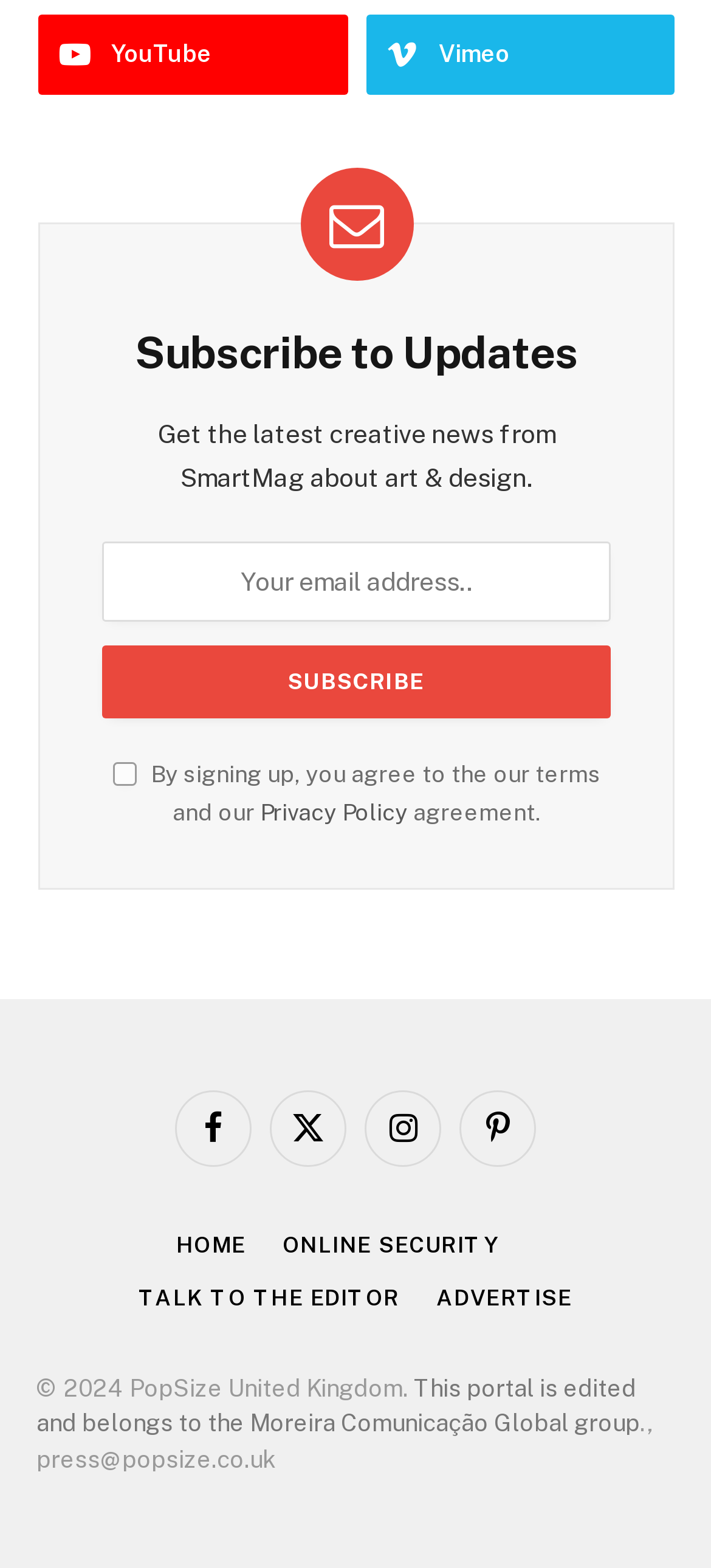Answer the question with a single word or phrase: 
What is the purpose of the checkbox?

To agree to terms and Privacy Policy